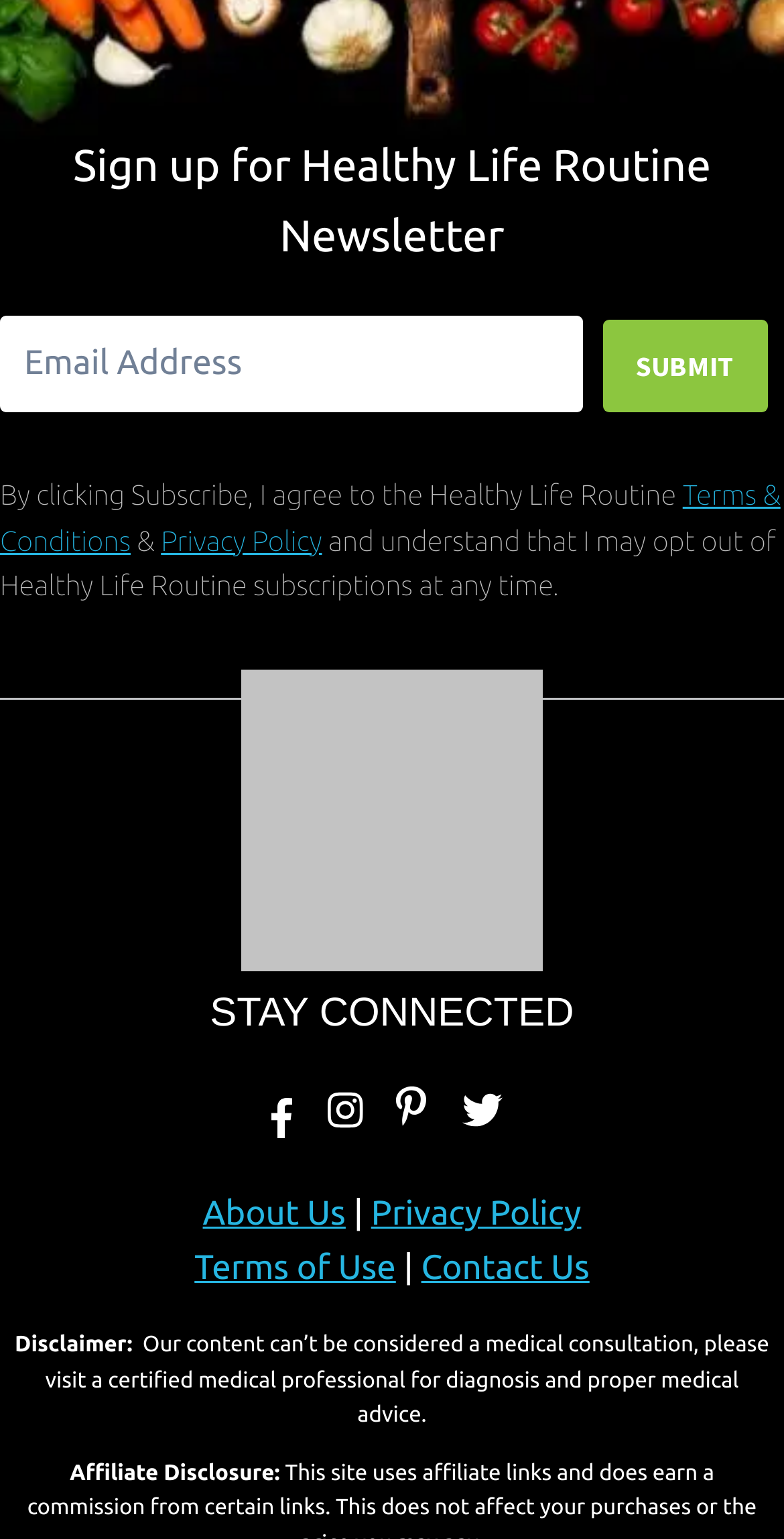Can you find the bounding box coordinates of the area I should click to execute the following instruction: "View healthy lifestyle guide"?

[0.308, 0.434, 0.692, 0.63]